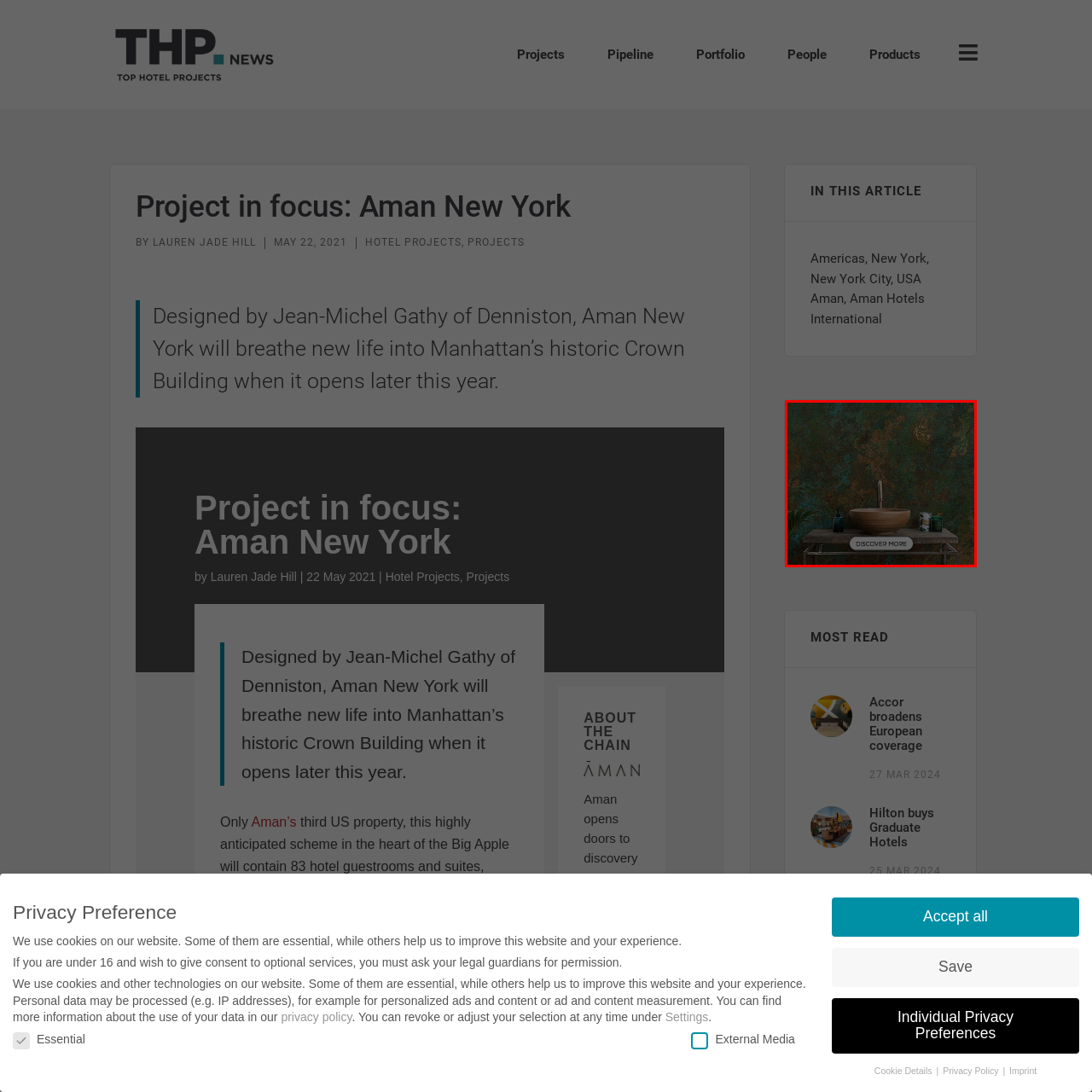Please provide a one-word or phrase response to the following question by examining the image within the red boundary:
What is the color tone of the background wall?

Earthy tones of green and brown